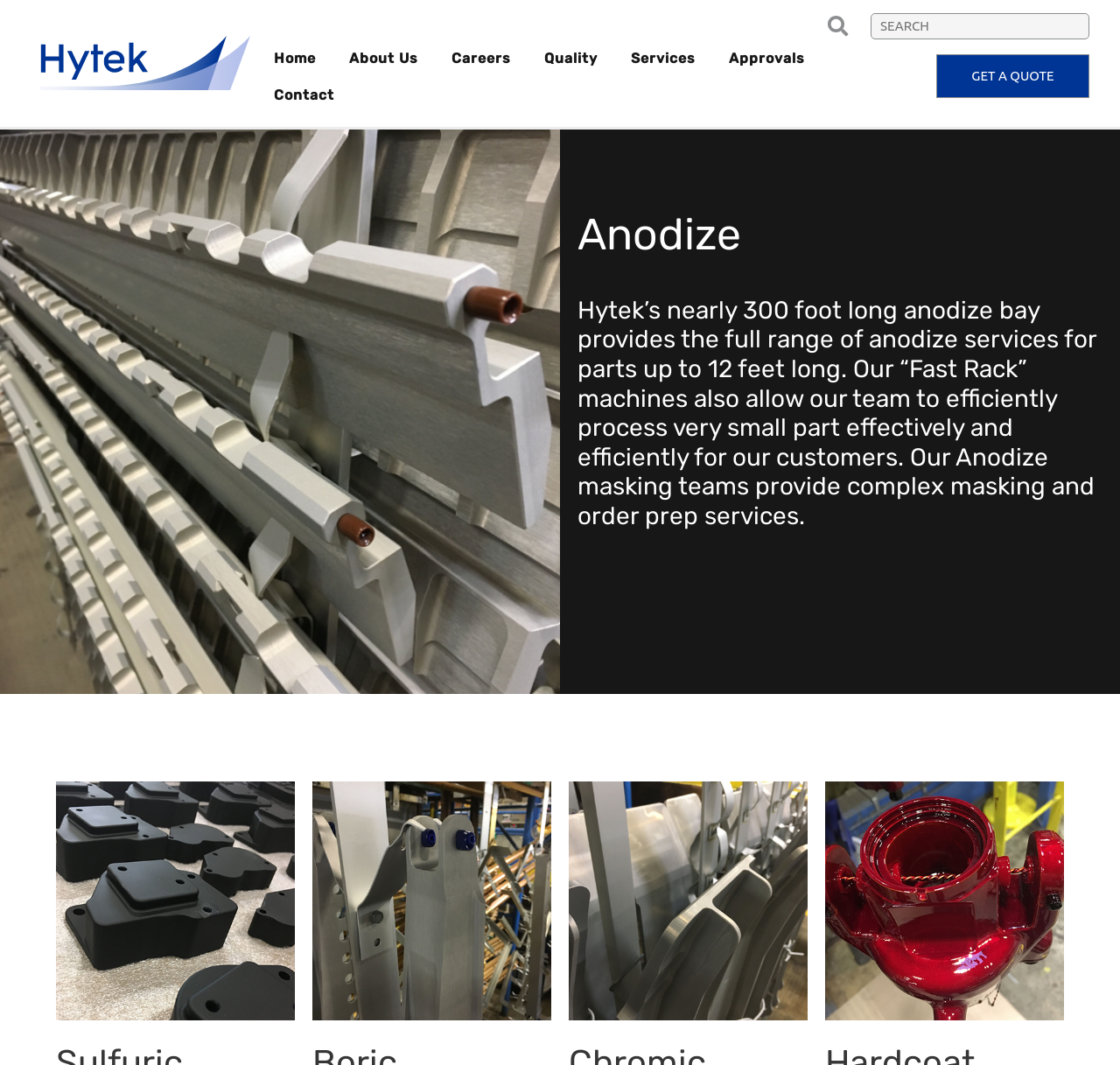Identify the bounding box coordinates of the clickable region necessary to fulfill the following instruction: "go to Home page". The bounding box coordinates should be four float numbers between 0 and 1, i.e., [left, top, right, bottom].

[0.231, 0.037, 0.295, 0.072]